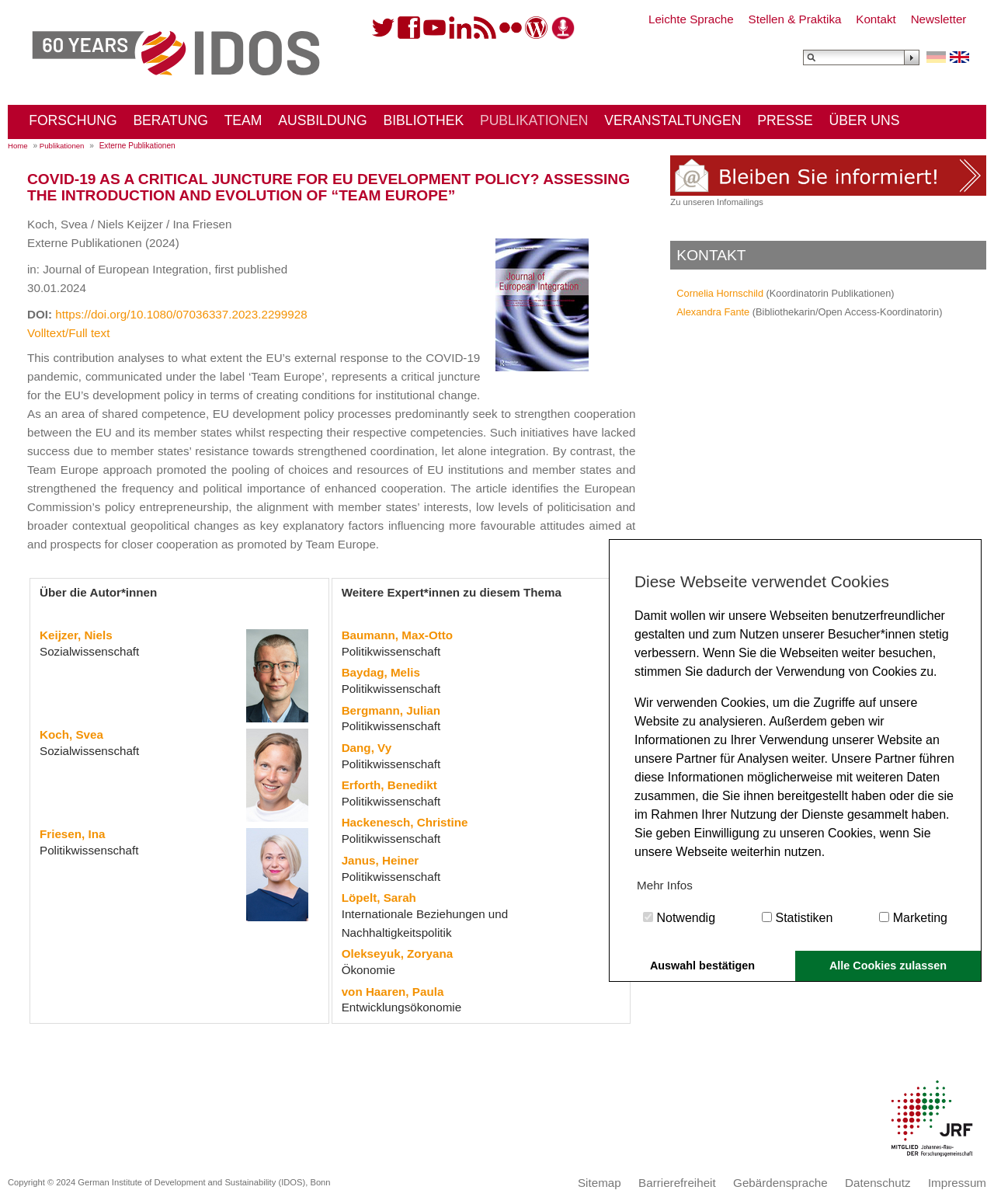Could you find the bounding box coordinates of the clickable area to complete this instruction: "Go to German Institute of Development and Sustainability website"?

[0.02, 0.005, 0.336, 0.082]